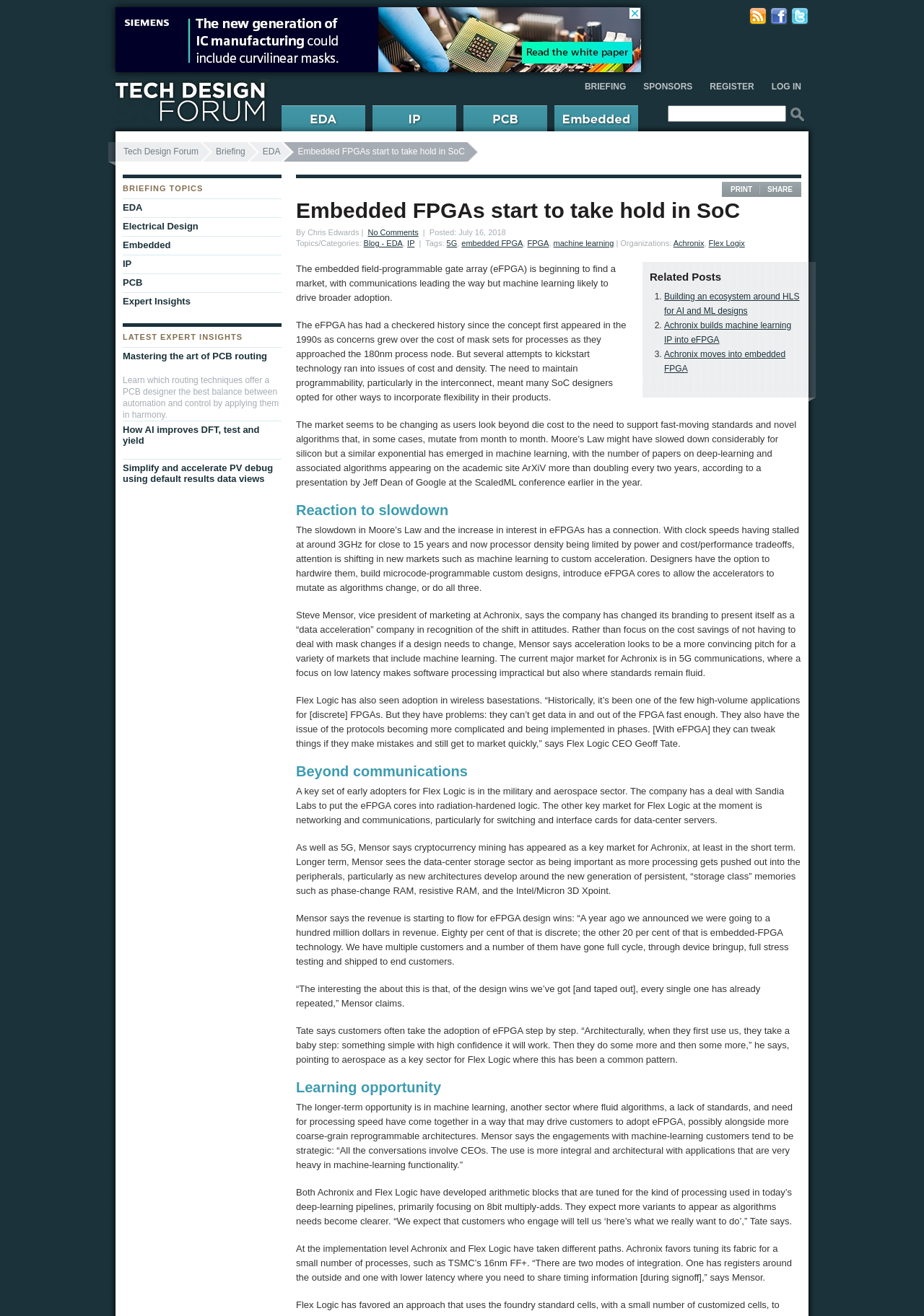What is the name of the company mentioned in the article?
Using the details from the image, give an elaborate explanation to answer the question.

The name of the company mentioned in the article can be found in the text, specifically in the quote from Steve Mensor, vice president of marketing at Achronix, and also in the mention of Achronix's deal with Sandia Labs.